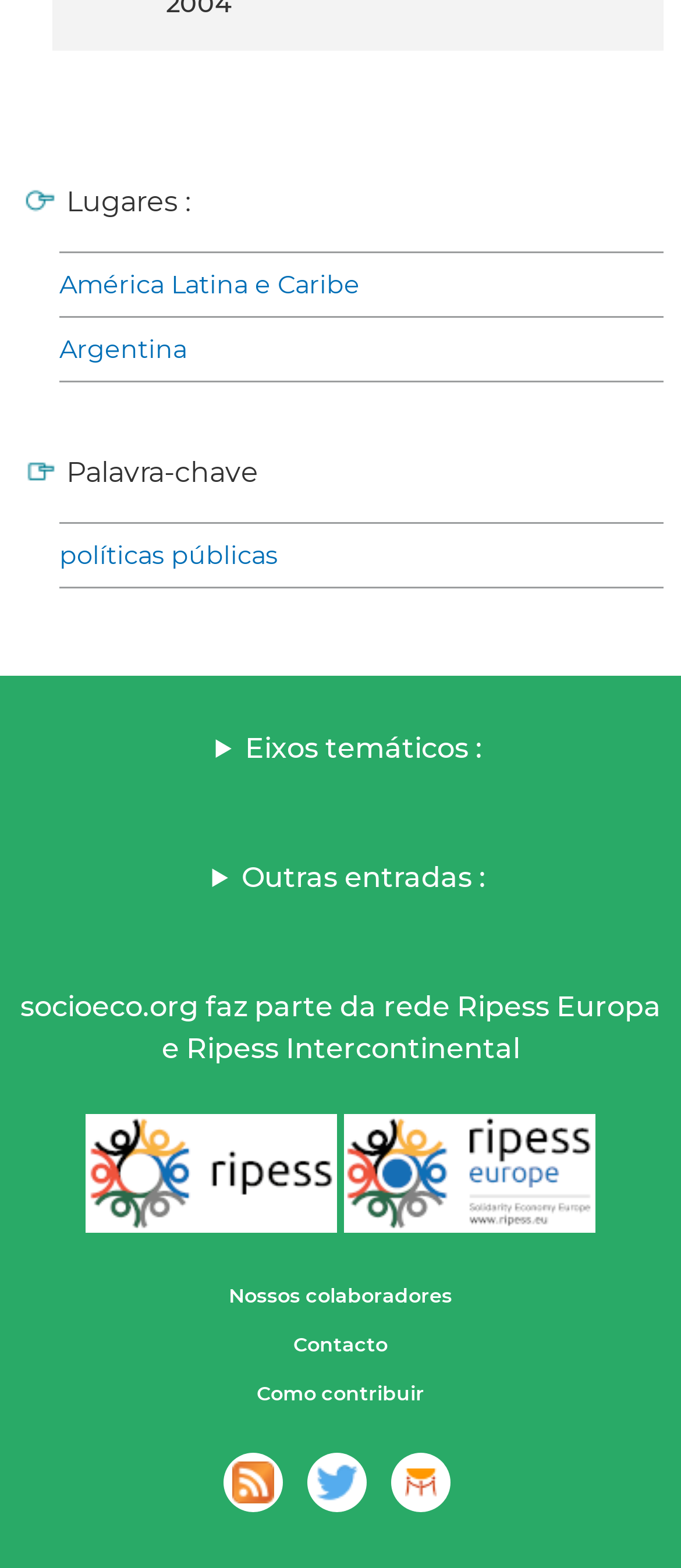Please identify the bounding box coordinates of the region to click in order to complete the given instruction: "Subscribe to Atom". The coordinates should be four float numbers between 0 and 1, i.e., [left, top, right, bottom].

[0.327, 0.926, 0.414, 0.964]